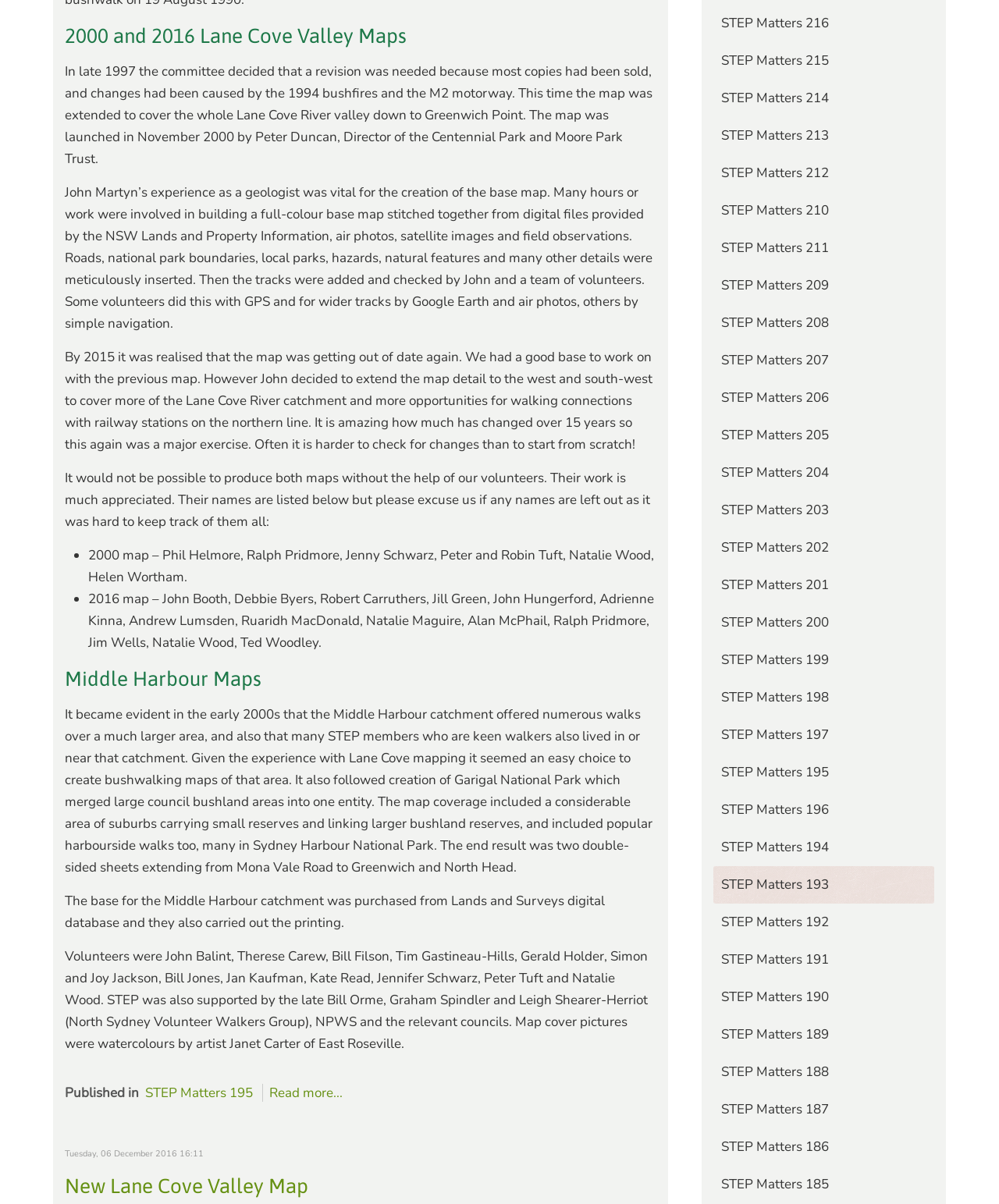Find the bounding box coordinates for the HTML element described in this sentence: "STEP Matters 209". Provide the coordinates as four float numbers between 0 and 1, in the format [left, top, right, bottom].

[0.714, 0.222, 0.935, 0.253]